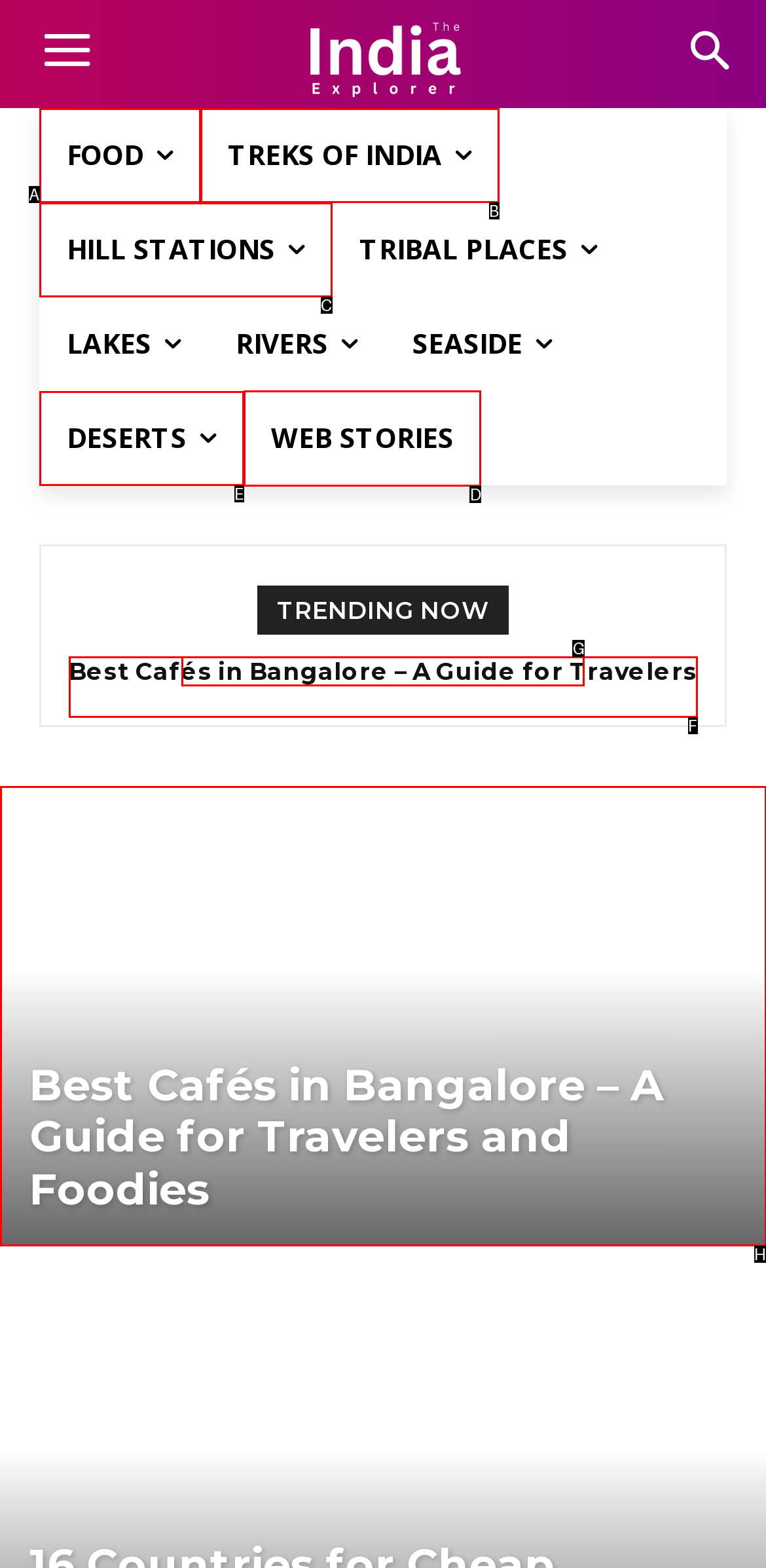Determine the letter of the element to click to accomplish this task: Check out WEB STORIES. Respond with the letter.

D